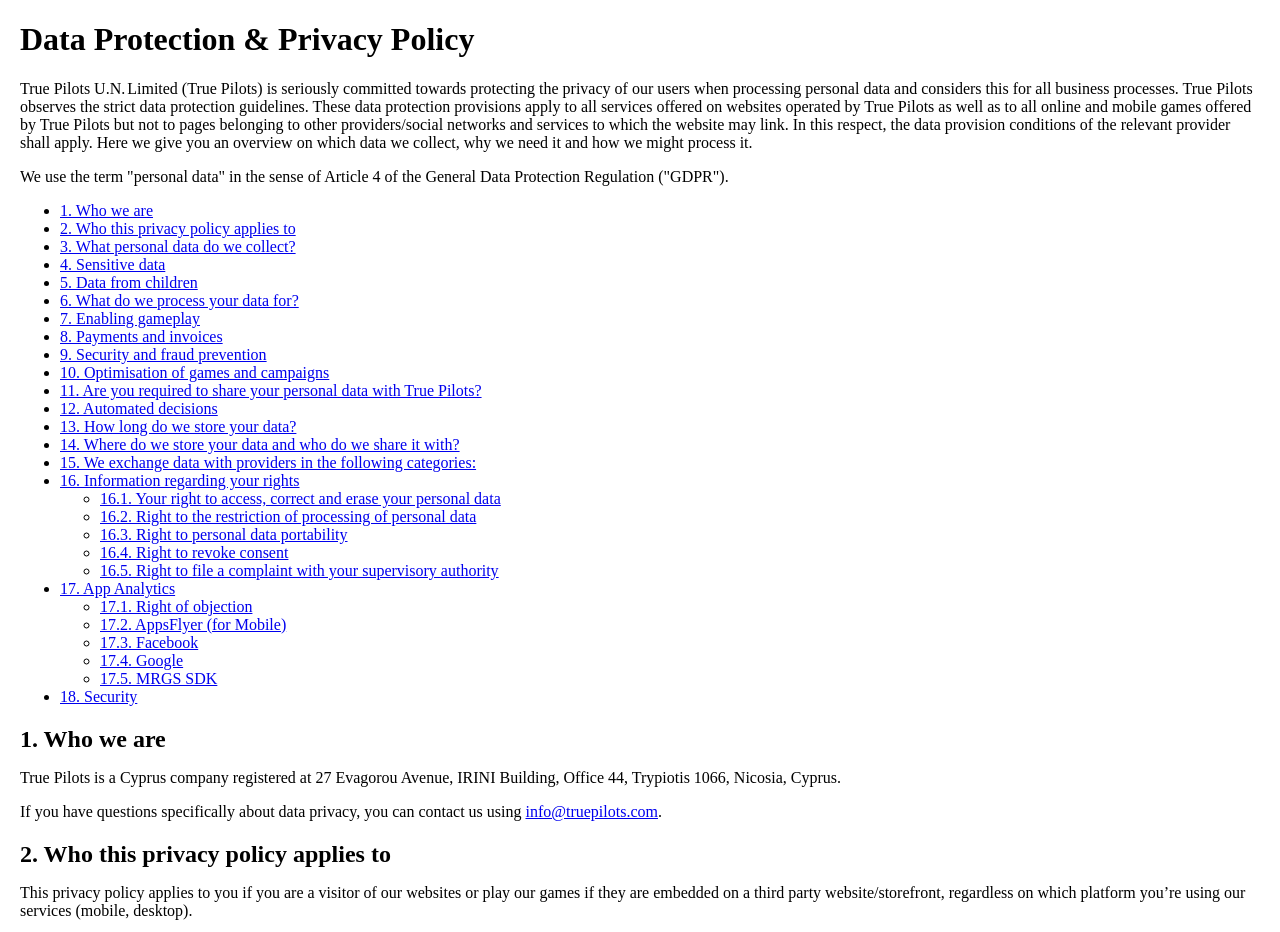Determine the bounding box coordinates for the UI element described. Format the coordinates as (top-left x, top-left y, bottom-right x, bottom-right y) and ensure all values are between 0 and 1. Element description: info@truepilots.com

[0.411, 0.861, 0.514, 0.88]